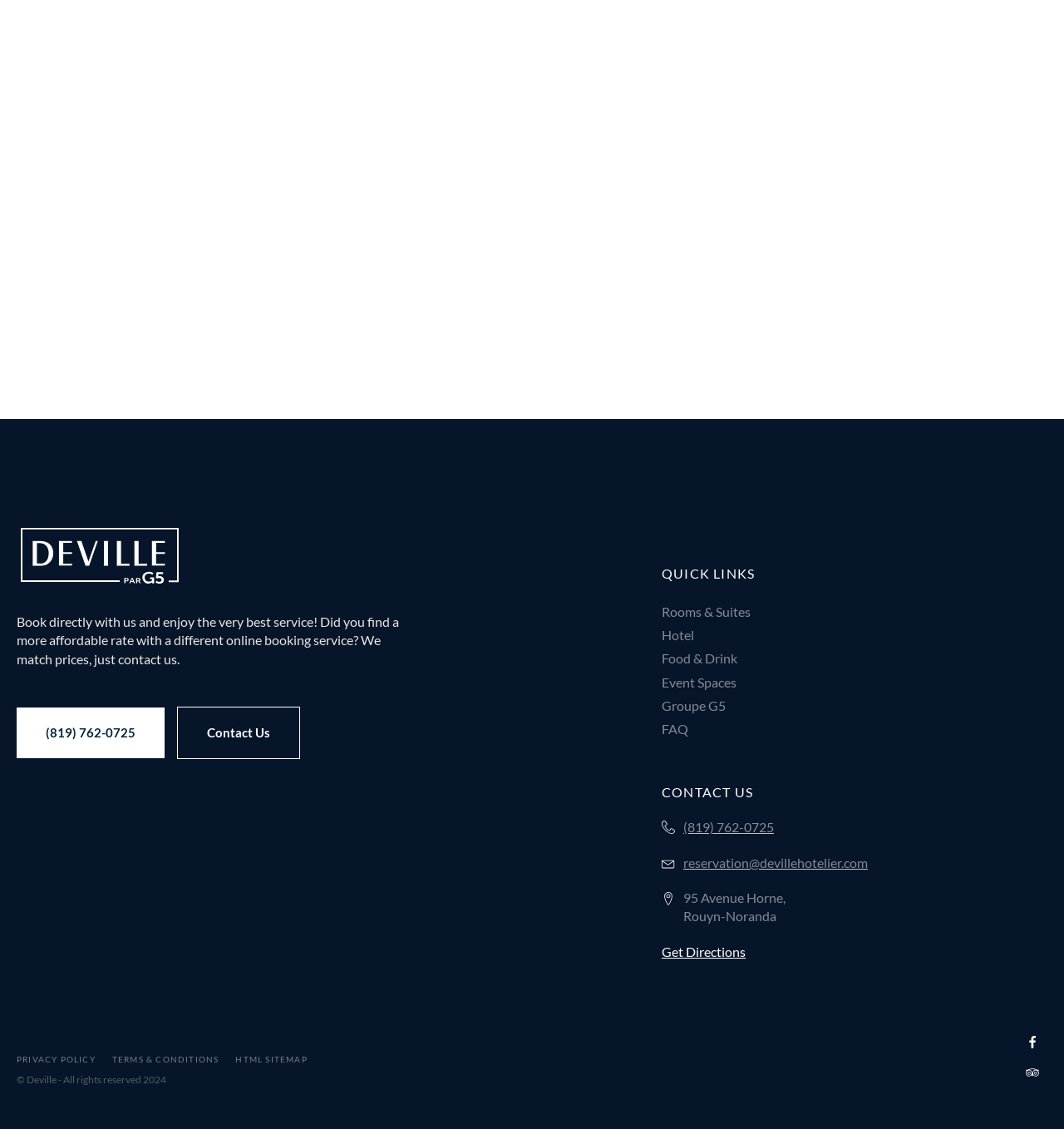Calculate the bounding box coordinates of the UI element given the description: "Hotel".

[0.622, 0.552, 0.705, 0.573]